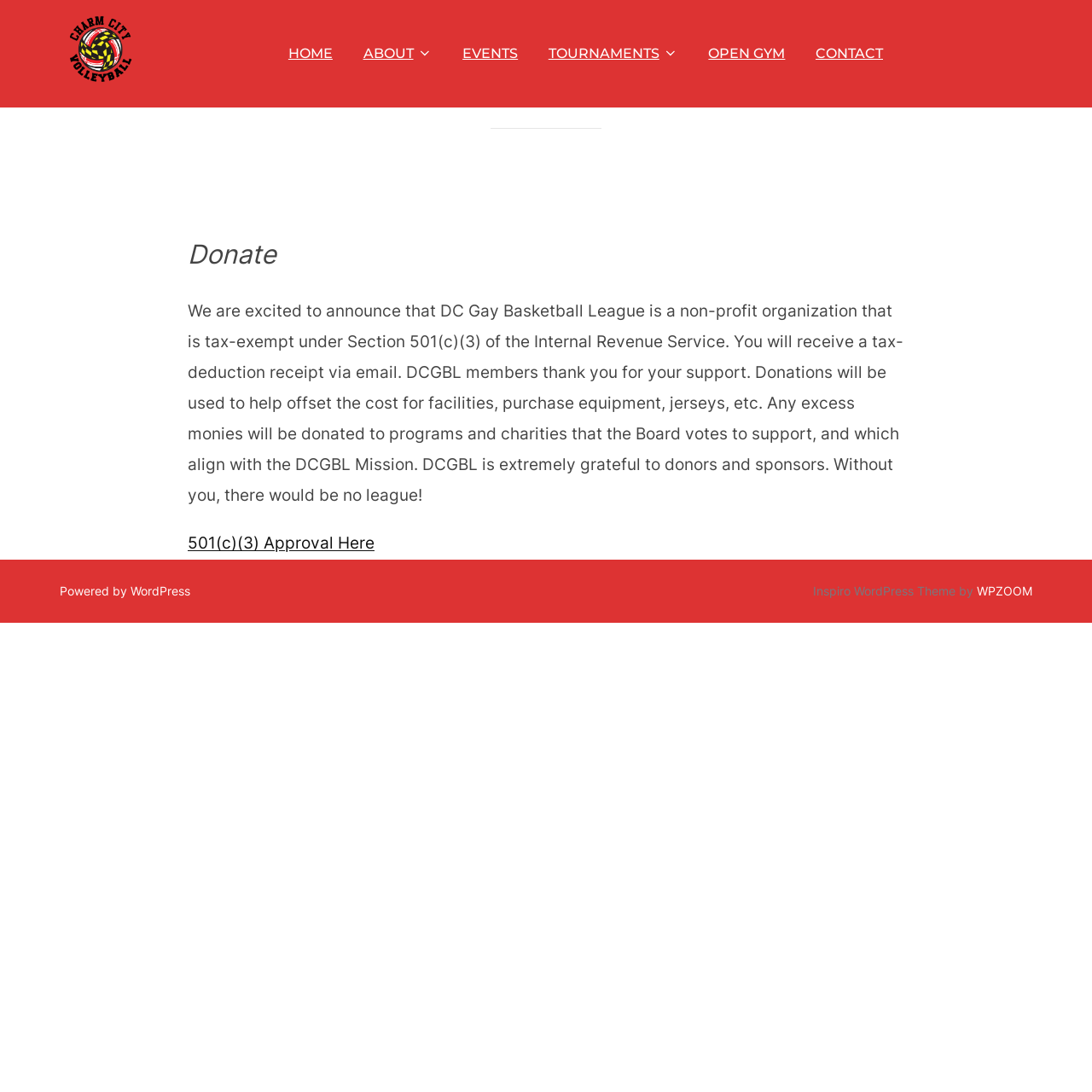Locate the bounding box coordinates of the region to be clicked to comply with the following instruction: "Click the HOME link". The coordinates must be four float numbers between 0 and 1, in the form [left, top, right, bottom].

[0.264, 0.035, 0.305, 0.064]